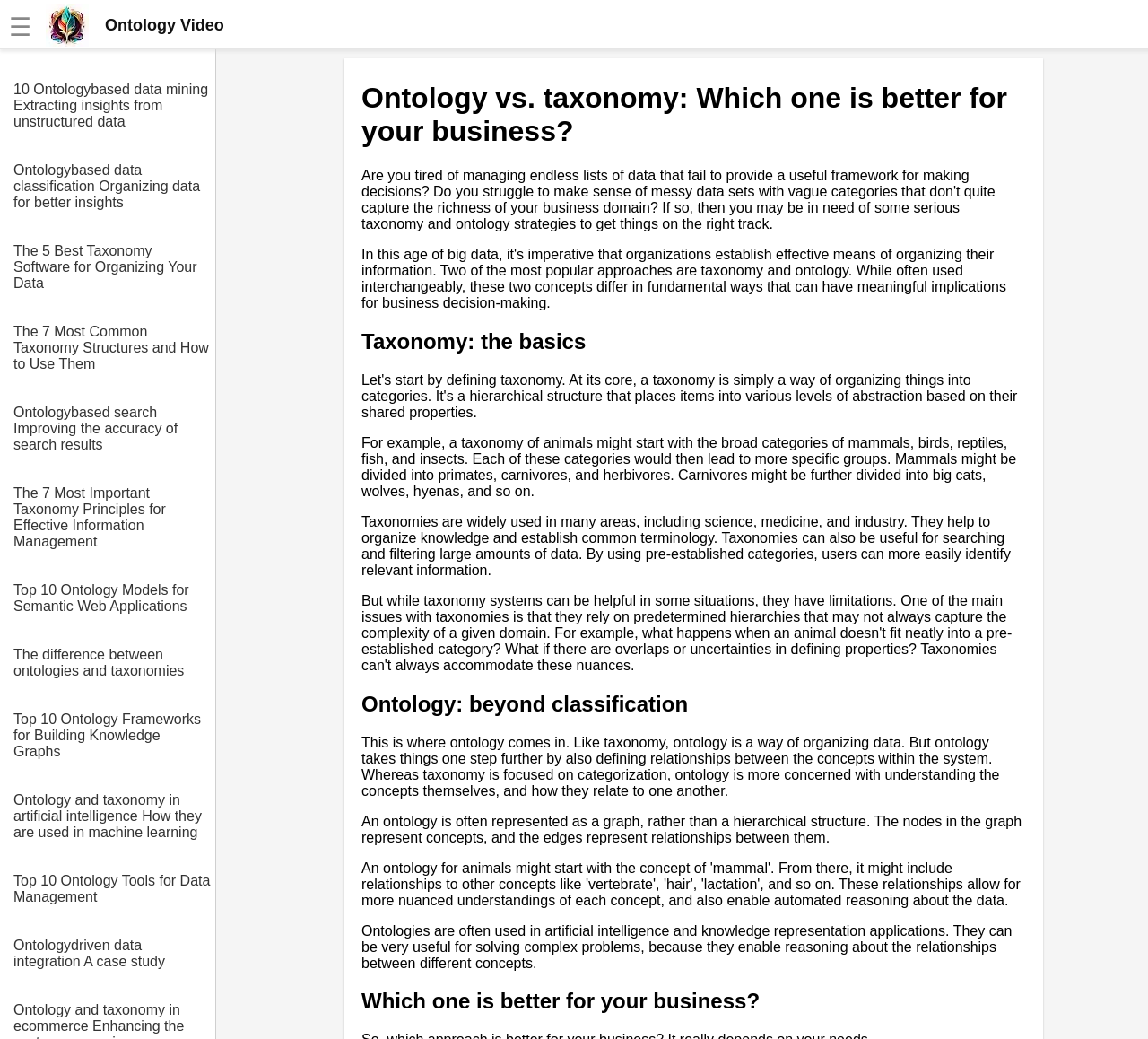Can you give a detailed response to the following question using the information from the image? How is an ontology often represented?

I learned this answer from the text under the 'Ontology: beyond classification' heading, which states that an ontology is often represented as a graph, rather than a hierarchical structure, with nodes representing concepts and edges representing relationships between them.